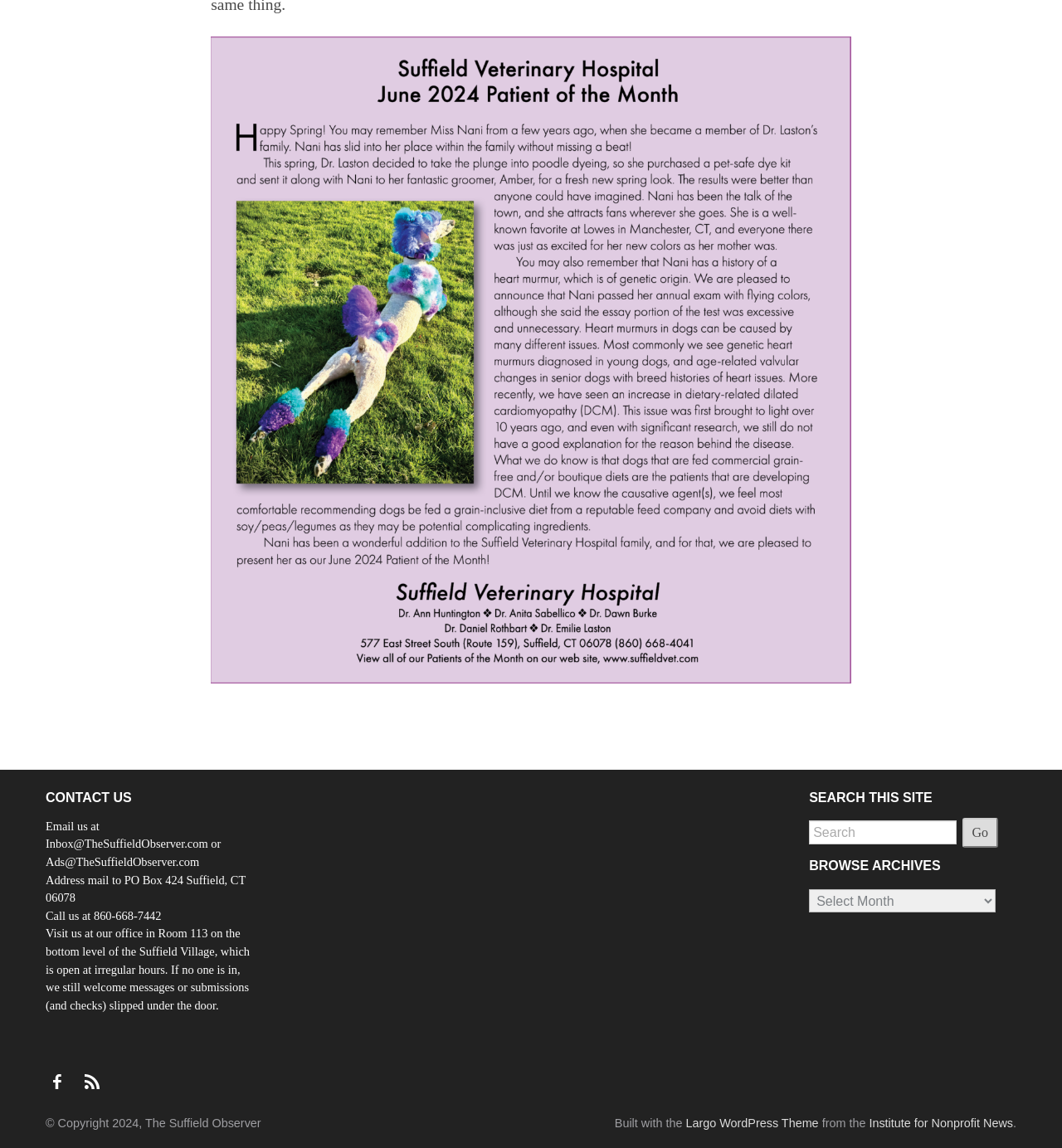Please find and report the bounding box coordinates of the element to click in order to perform the following action: "Contact us". The coordinates should be expressed as four float numbers between 0 and 1, in the format [left, top, right, bottom].

[0.043, 0.688, 0.238, 0.707]